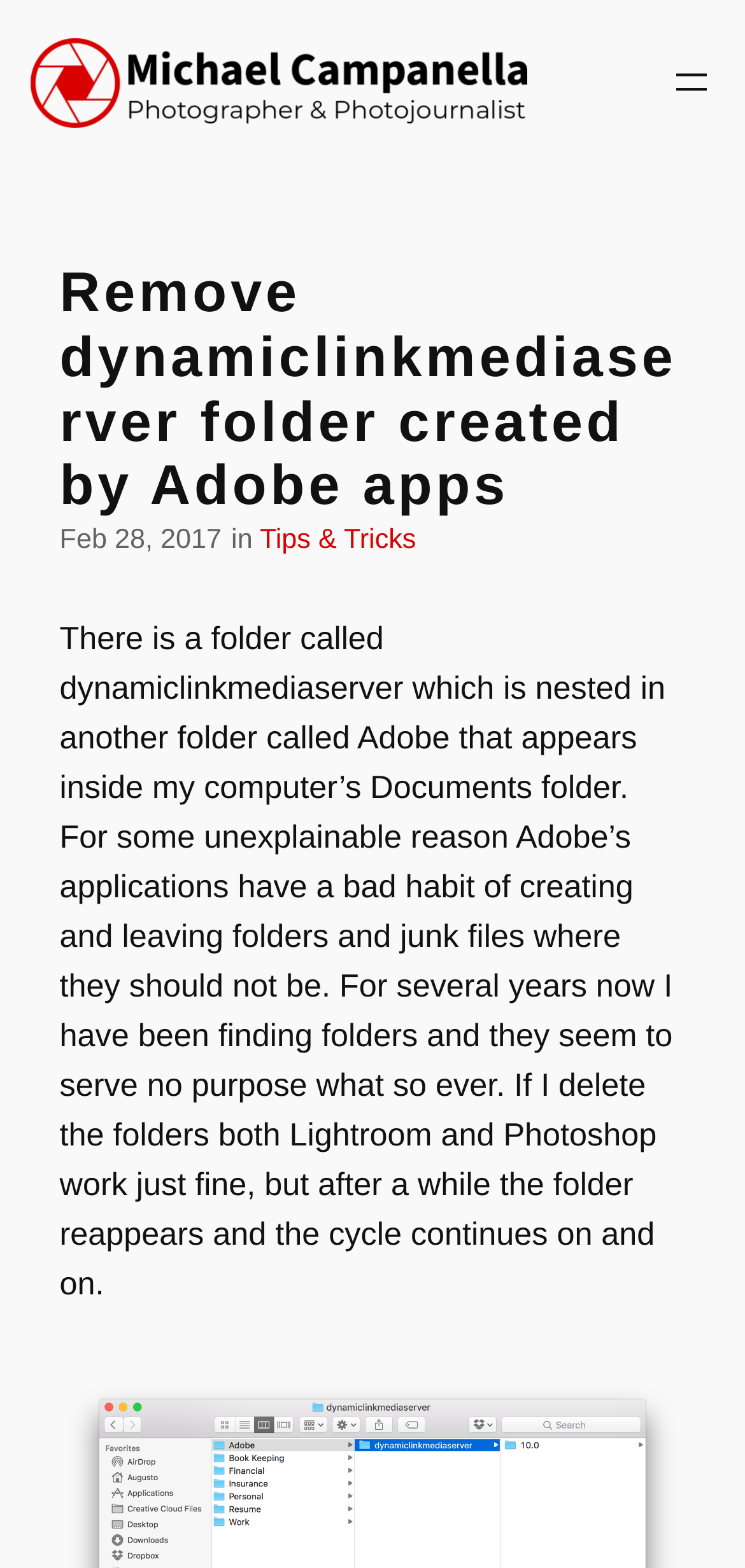Given the description: "Tips & Tricks", determine the bounding box coordinates of the UI element. The coordinates should be formatted as four float numbers between 0 and 1, [left, top, right, bottom].

[0.349, 0.335, 0.558, 0.354]